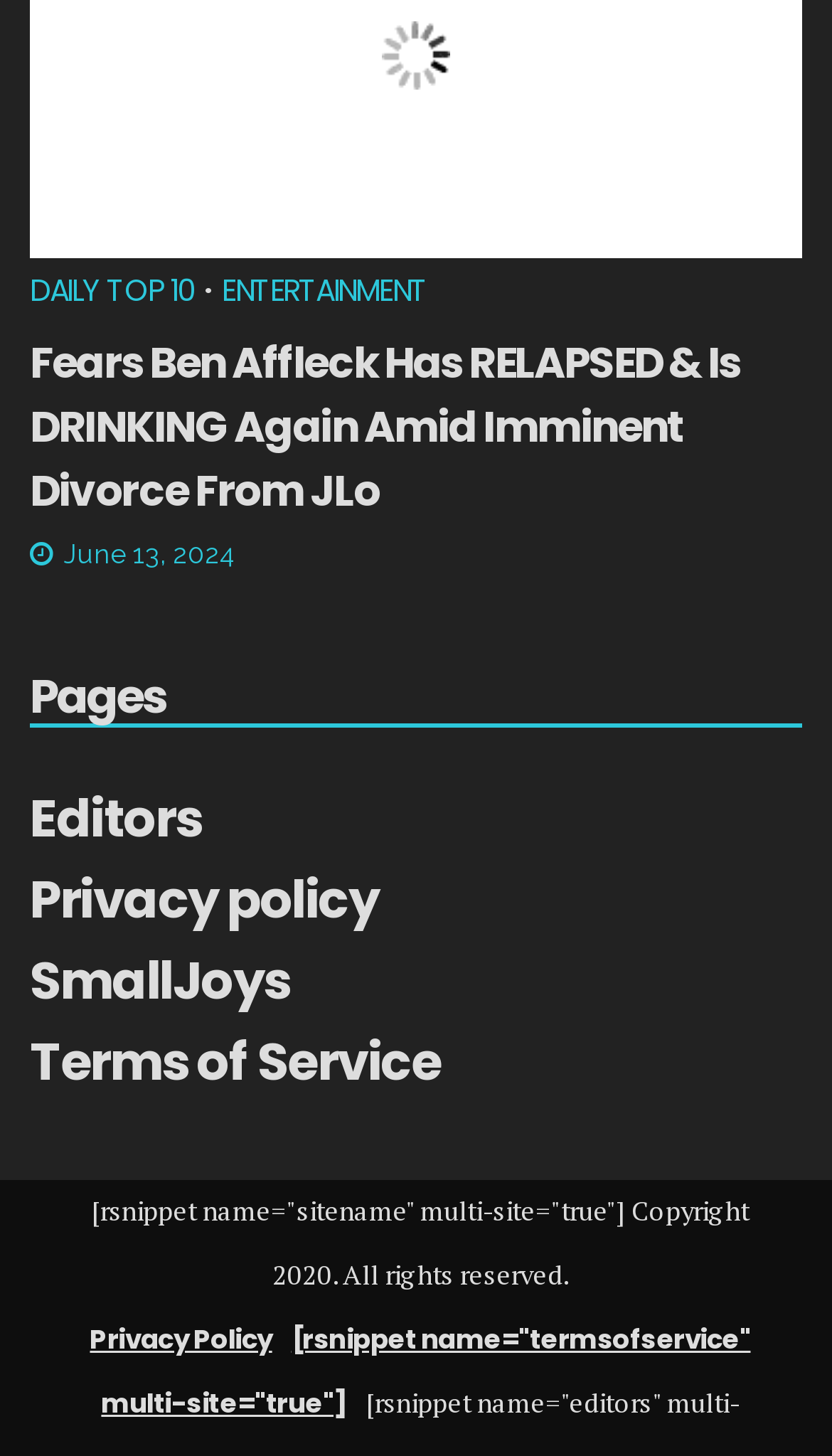What is the name of the website? Using the information from the screenshot, answer with a single word or phrase.

SmallJoys